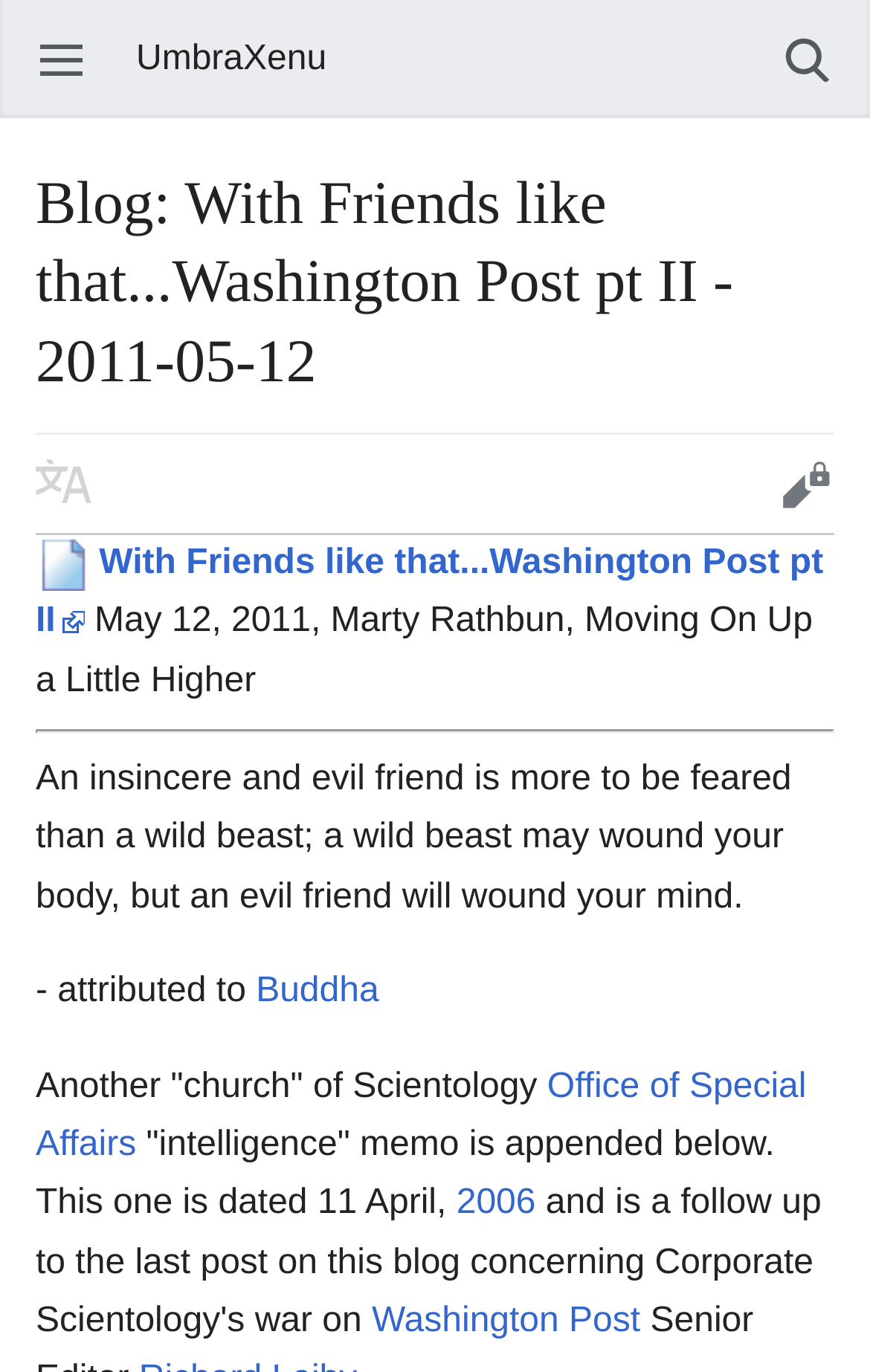Find the bounding box of the UI element described as follows: "Washington Post".

[0.427, 0.949, 0.736, 0.977]